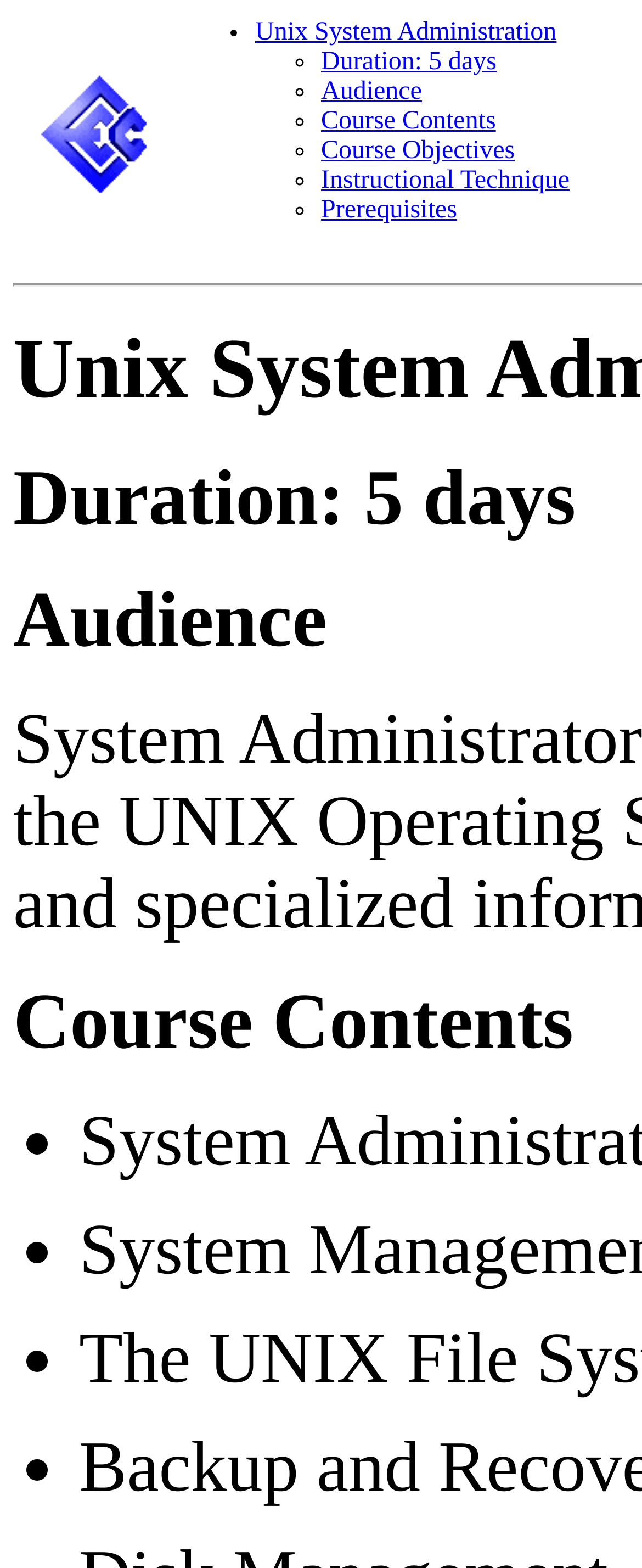Examine the screenshot and answer the question in as much detail as possible: What is the purpose of the bullet points in the course information section?

I observed that the bullet points (ListMarkers) are used to list the course details, such as duration, audience, course contents, and so on, which suggests that their purpose is to organize and present the course information in a clear and concise manner.